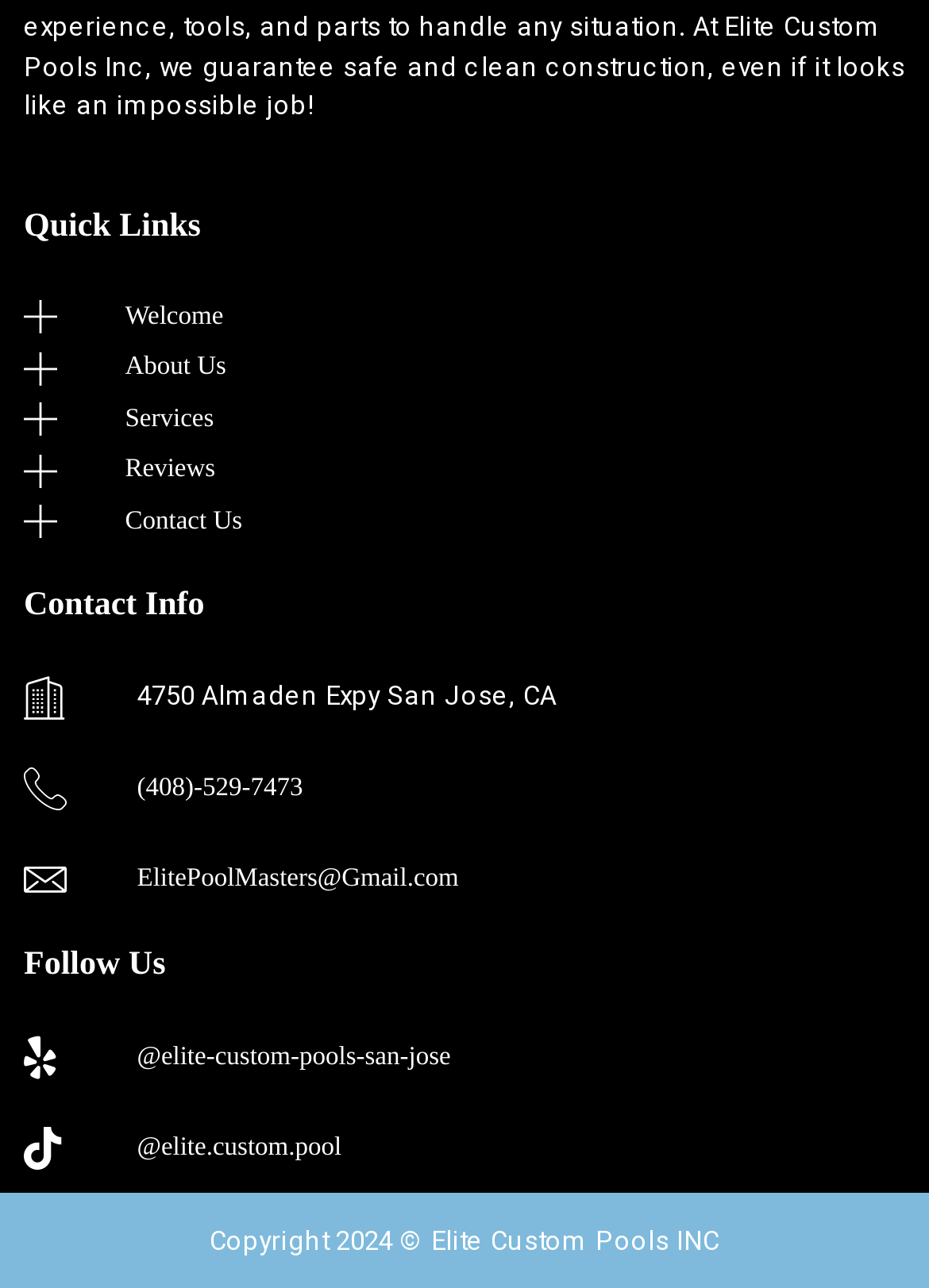Please locate the bounding box coordinates of the element that should be clicked to complete the given instruction: "Email ElitePoolMasters@Gmail.com".

[0.026, 0.666, 0.974, 0.699]